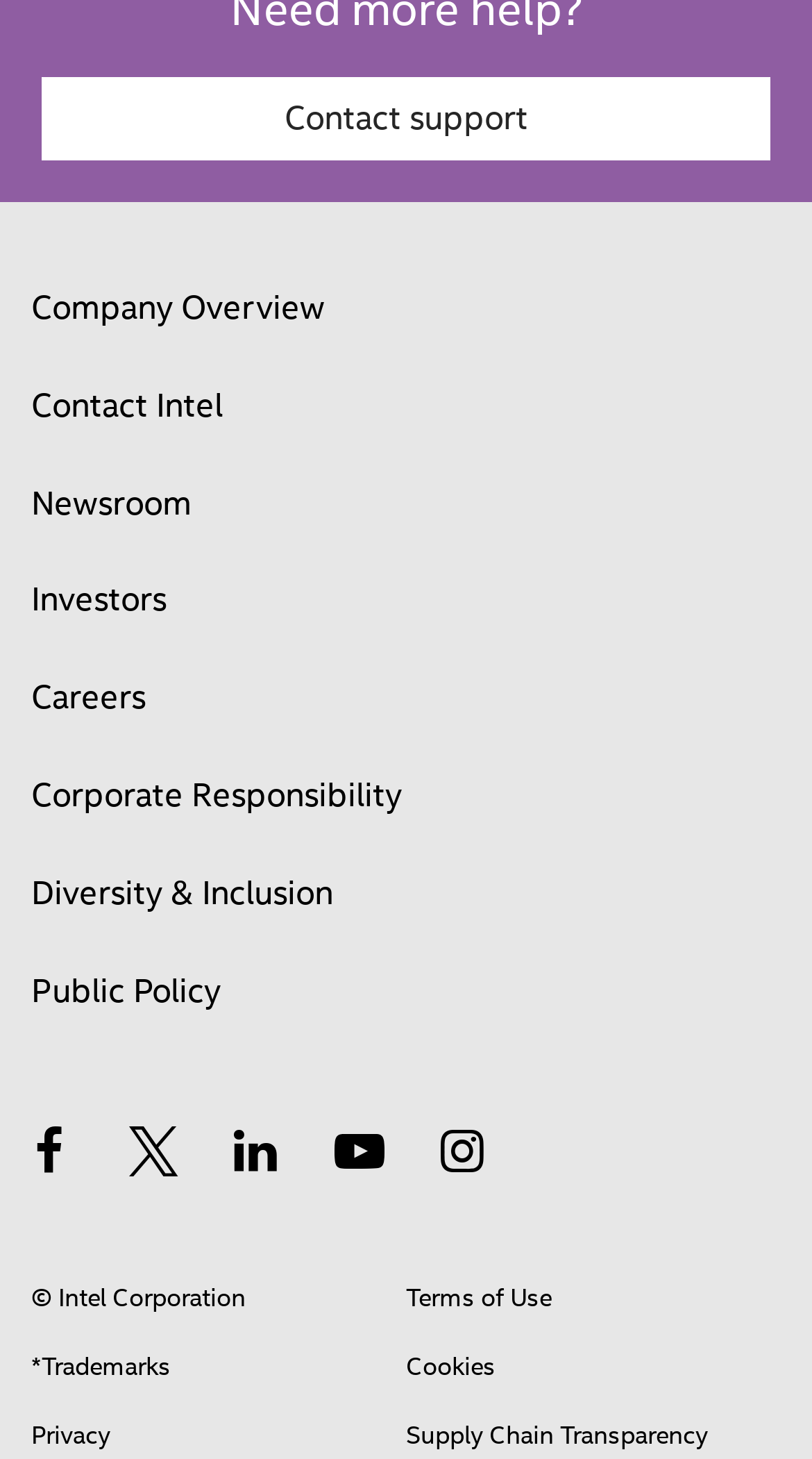Please locate the bounding box coordinates of the element that should be clicked to complete the given instruction: "Check careers".

[0.038, 0.453, 0.179, 0.504]